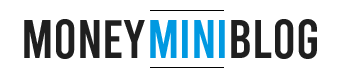What font style is used in the logo?
Please answer the question with a detailed and comprehensive explanation.

The caption describes the logo as being displayed in a sleek and modern font, indicating that the font style used in the logo is sleek and modern.